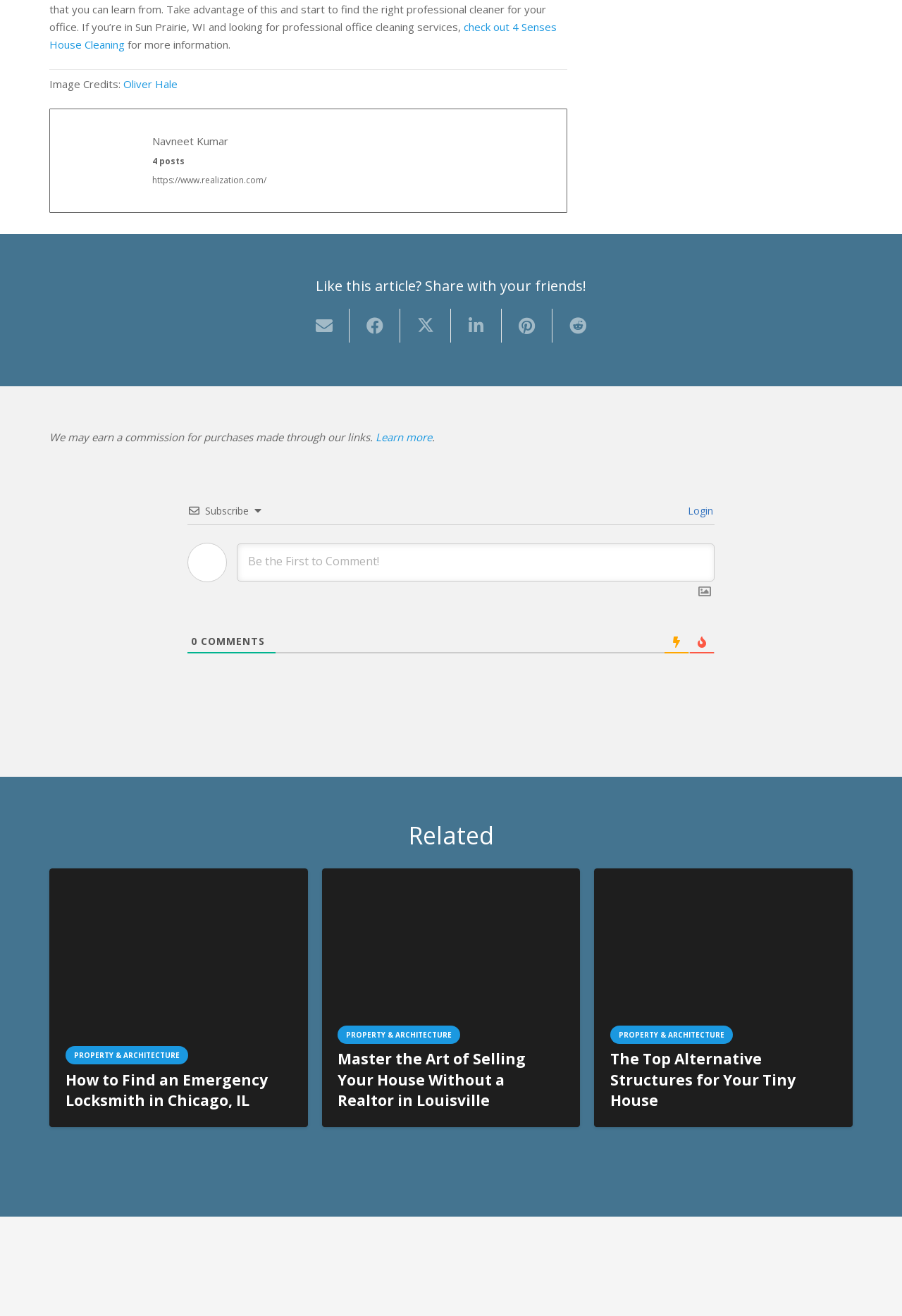What is the text of the first link in the 'Related' section?
Based on the image content, provide your answer in one word or a short phrase.

How to Find an Emergency Locksmith in Chicago, IL